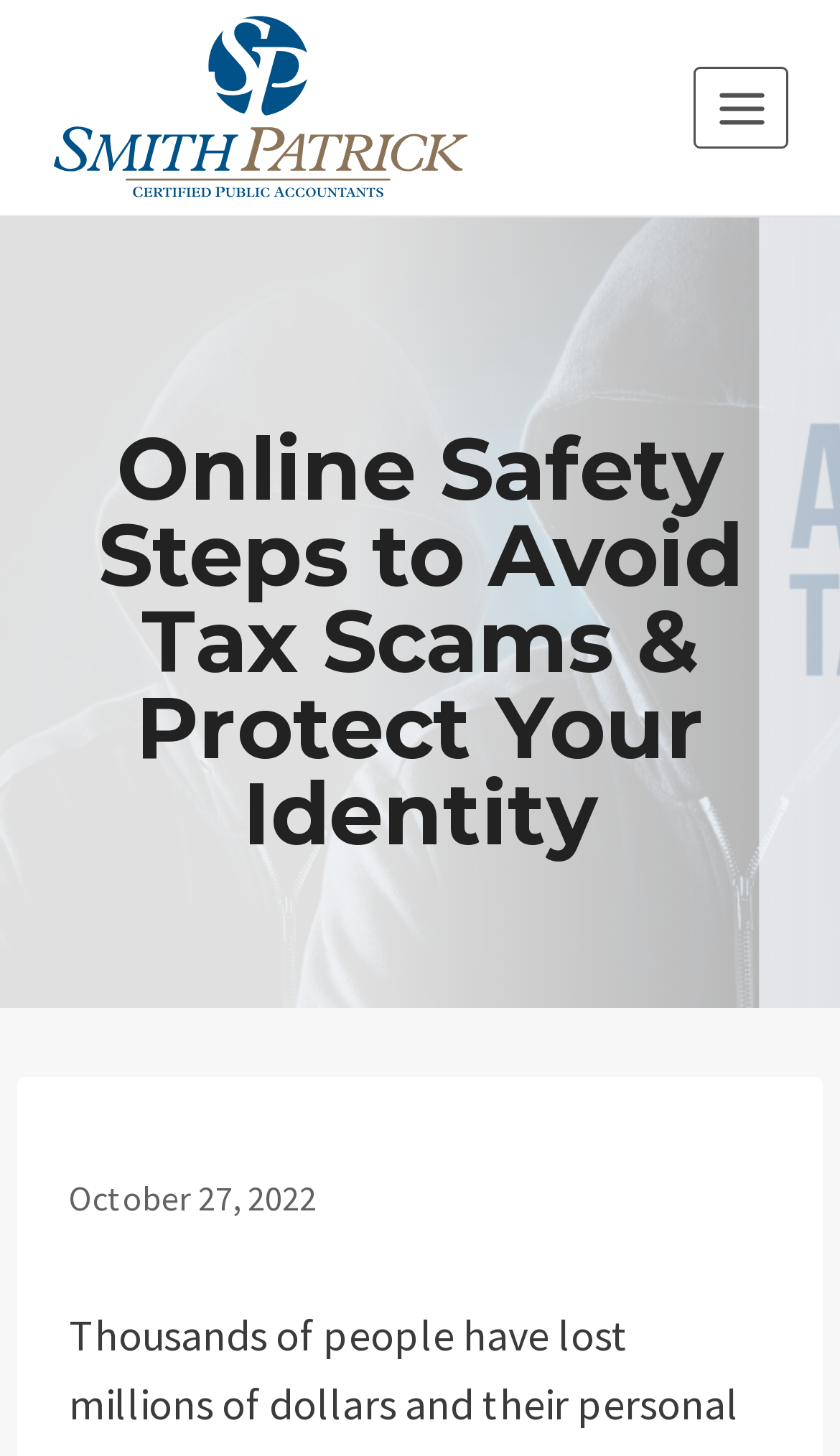With reference to the screenshot, provide a detailed response to the question below:
What is the name of the CPA firm?

I found the name of the CPA firm by looking at the link element at the top of the page, which has the text 'Smith Patrick CPA'.